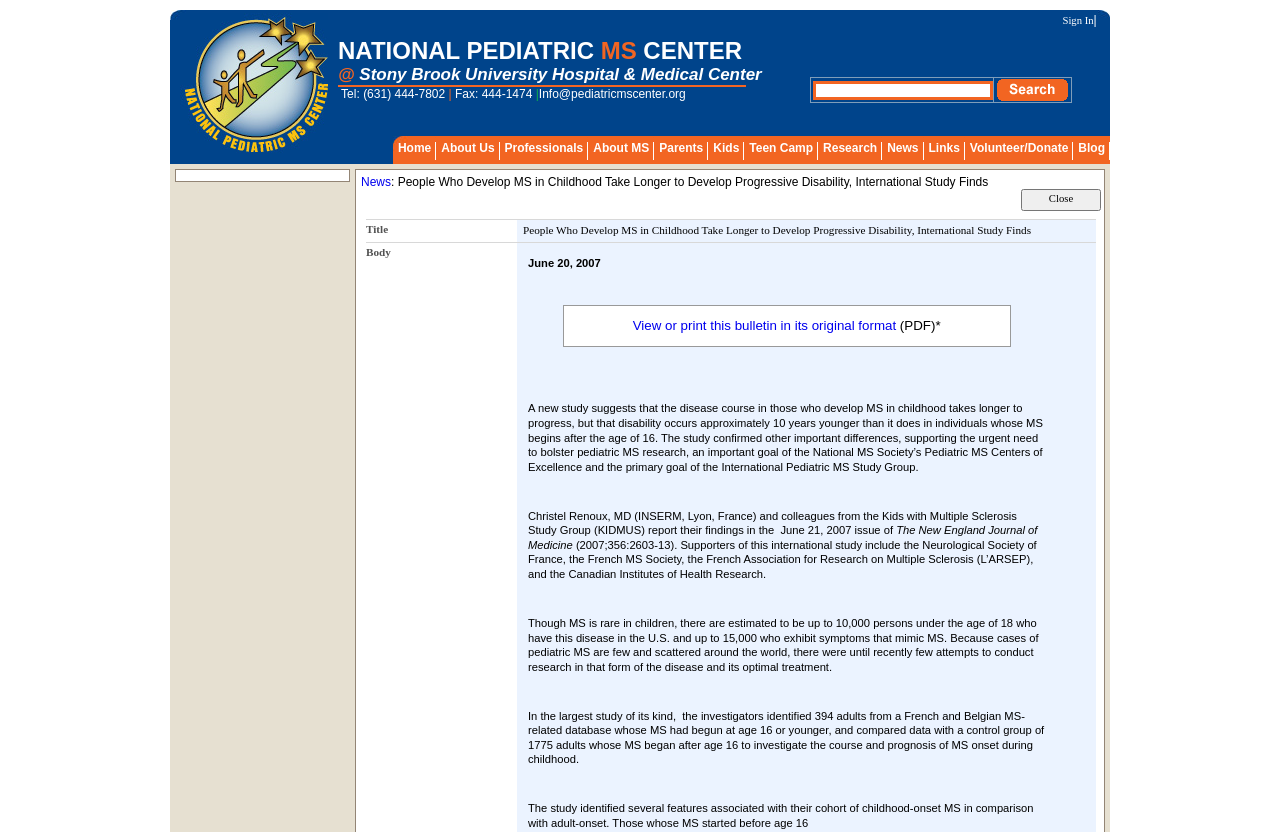Use a single word or phrase to answer the following:
What is the name of the hospital?

Stony Brook University Hospital